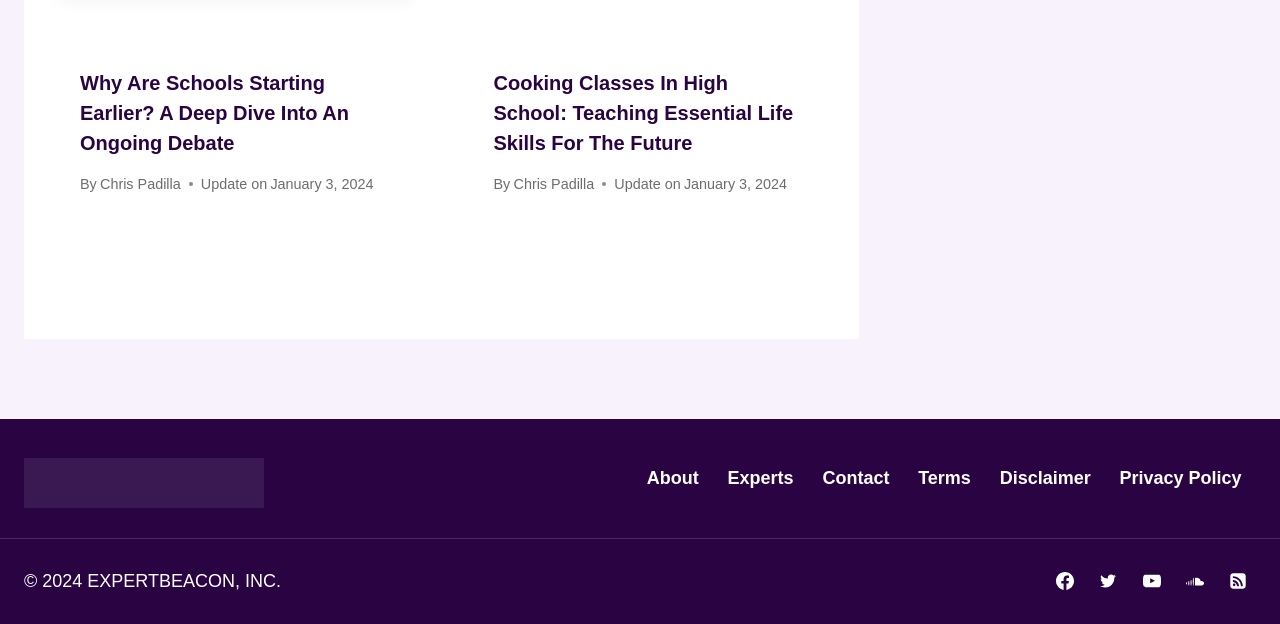Determine the bounding box coordinates for the UI element with the following description: "About". The coordinates should be four float numbers between 0 and 1, represented as [left, top, right, bottom].

[0.494, 0.742, 0.557, 0.791]